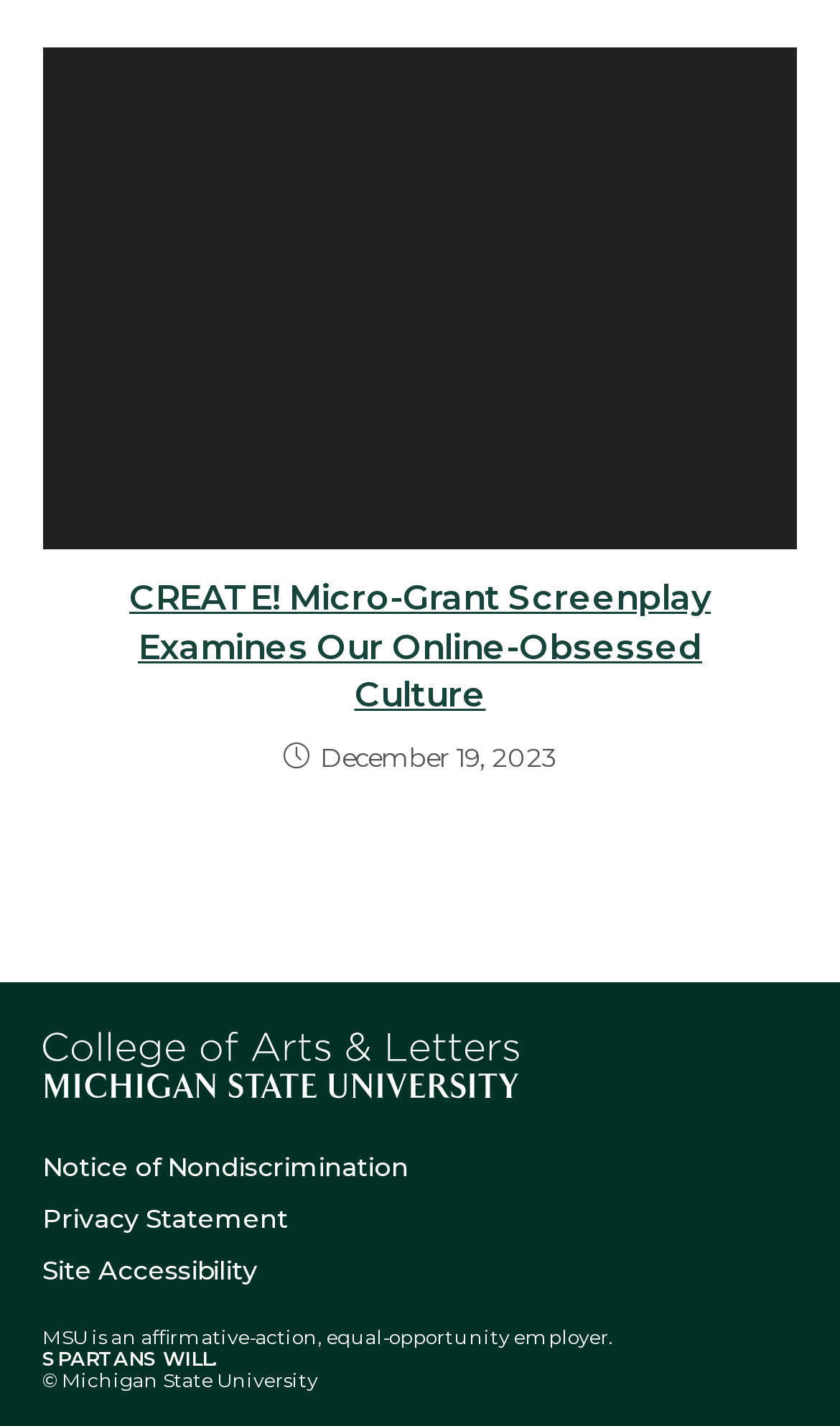Using the webpage screenshot and the element description Privacy Statement, determine the bounding box coordinates. Specify the coordinates in the format (top-left x, top-left y, bottom-right x, bottom-right y) with values ranging from 0 to 1.

[0.05, 0.843, 0.363, 0.866]